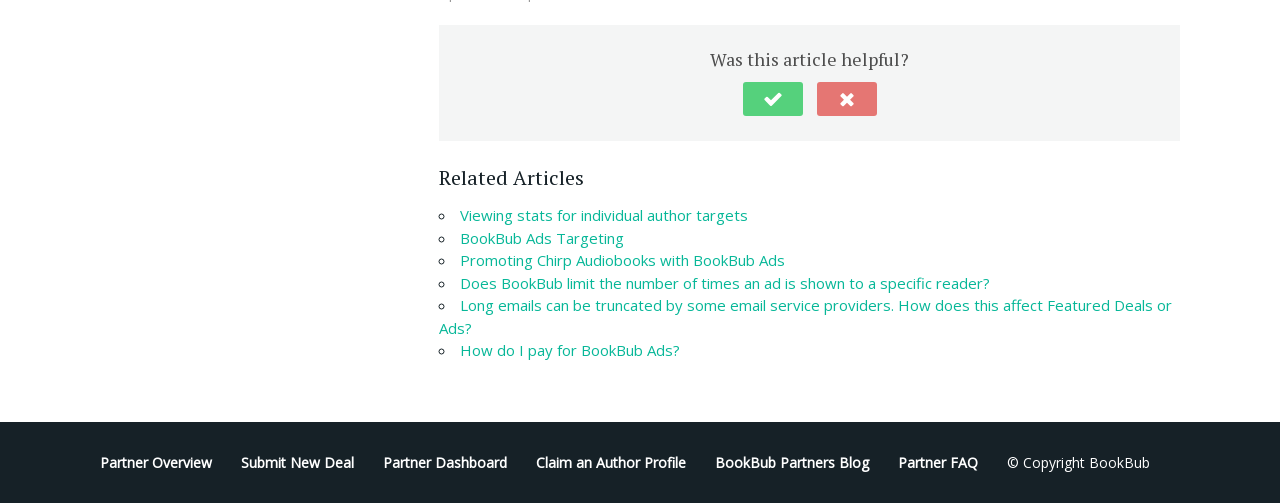Show the bounding box coordinates of the region that should be clicked to follow the instruction: "View 'Viewing stats for individual author targets'."

[0.359, 0.408, 0.584, 0.448]